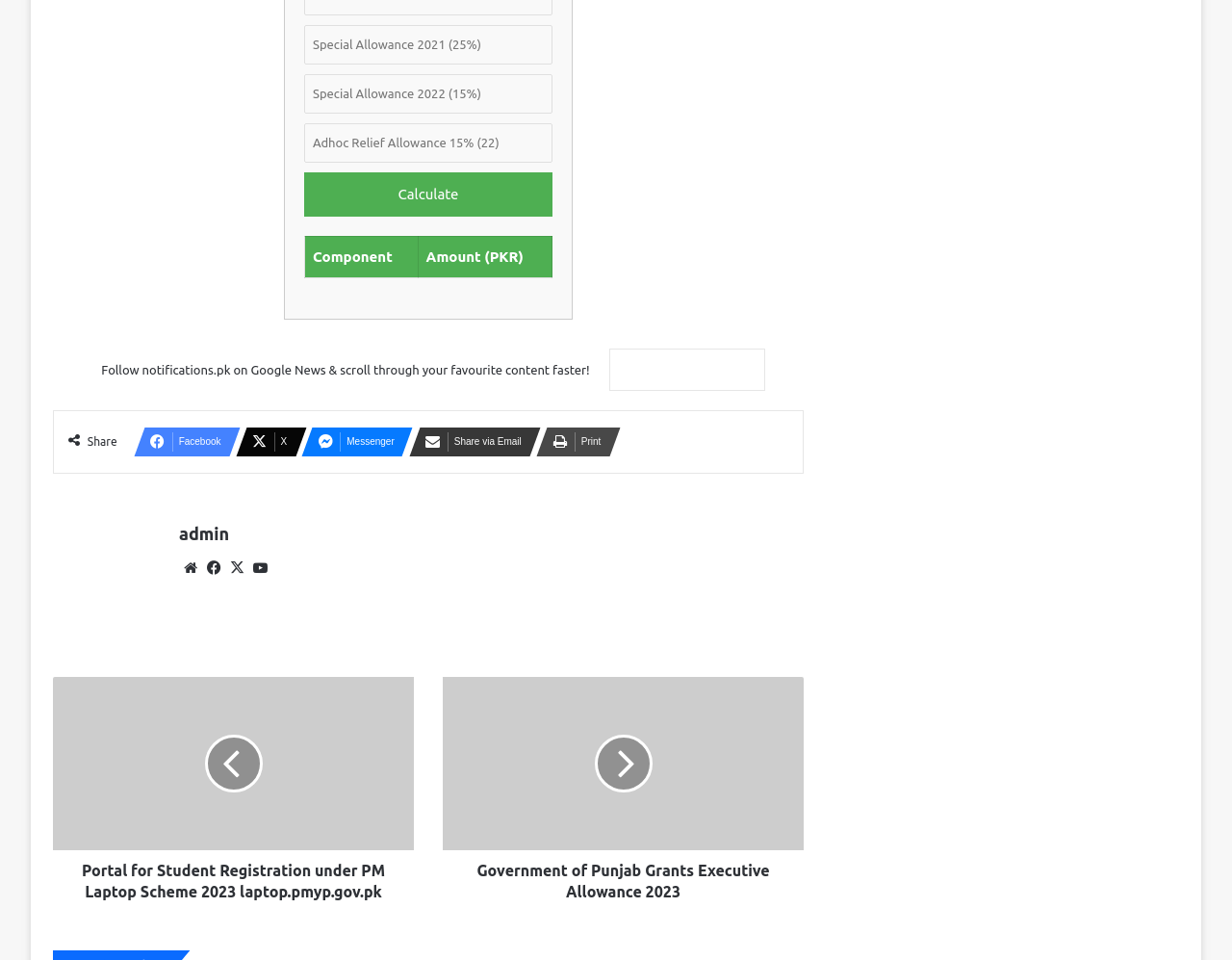What is the purpose of the 'Calculate' button?
Using the visual information from the image, give a one-word or short-phrase answer.

To calculate allowance